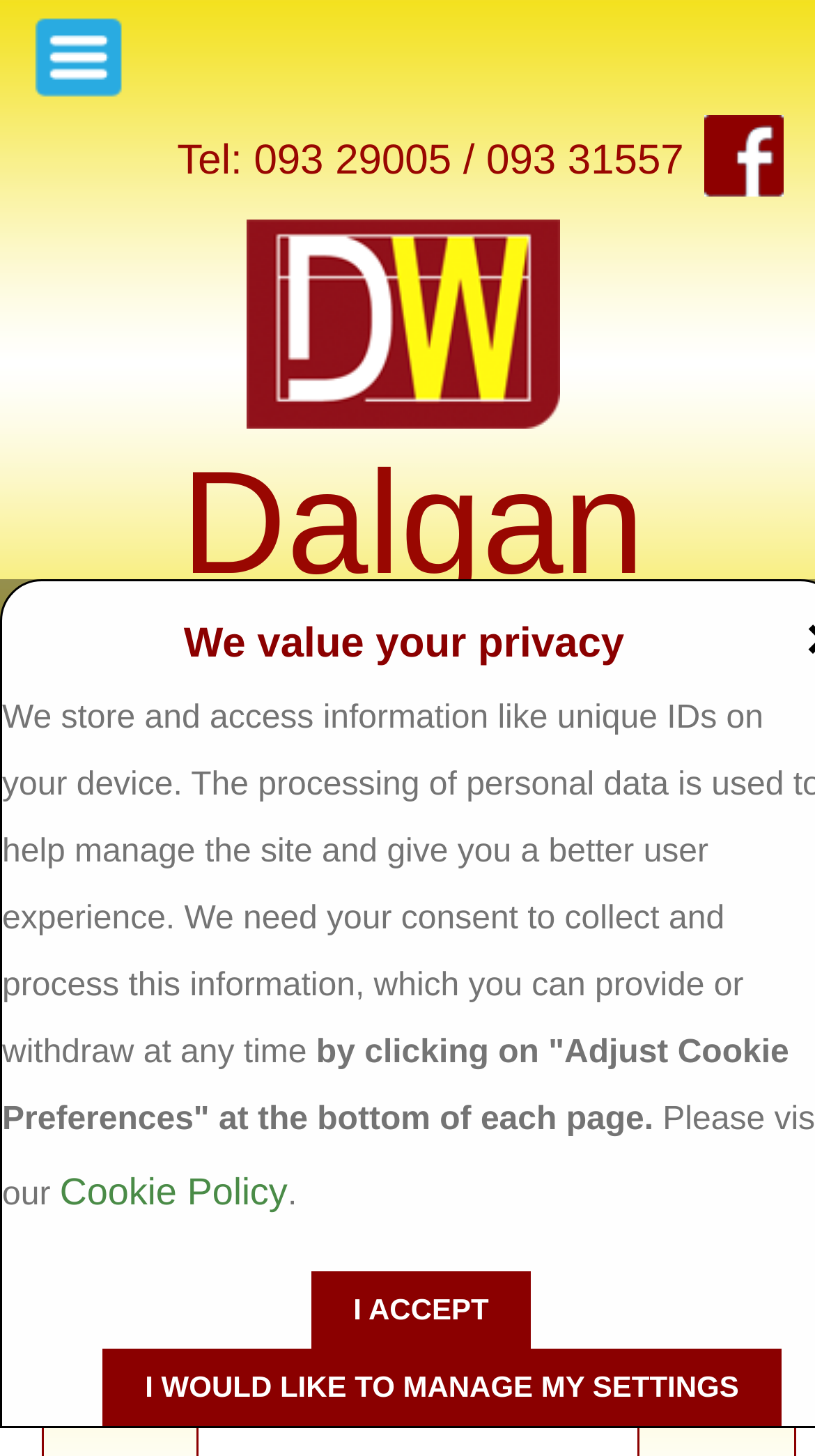Reply to the question with a single word or phrase:
What is the company name?

Dalgan